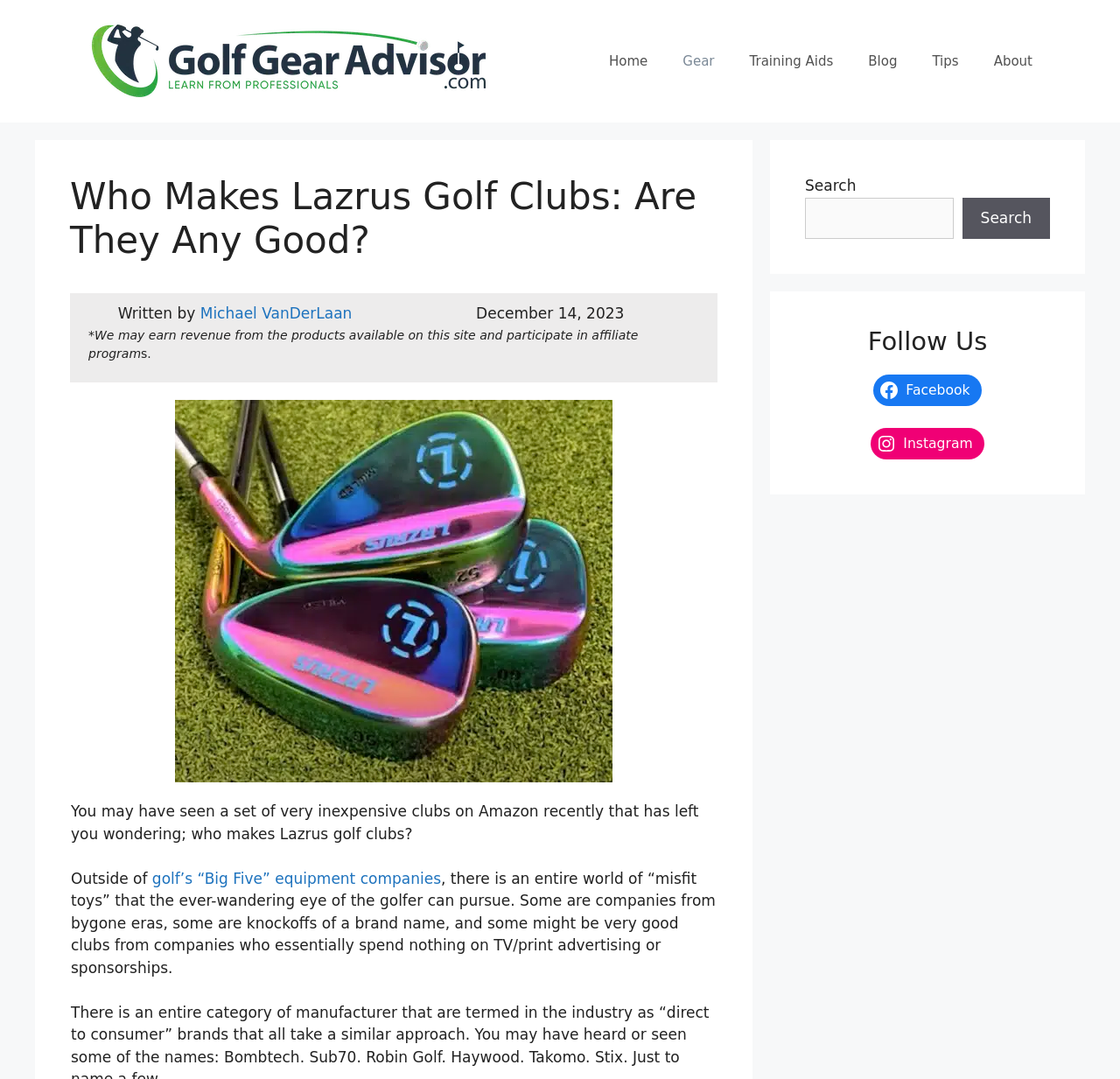Can you extract the headline from the webpage for me?

Who Makes Lazrus Golf Clubs: Are They Any Good?